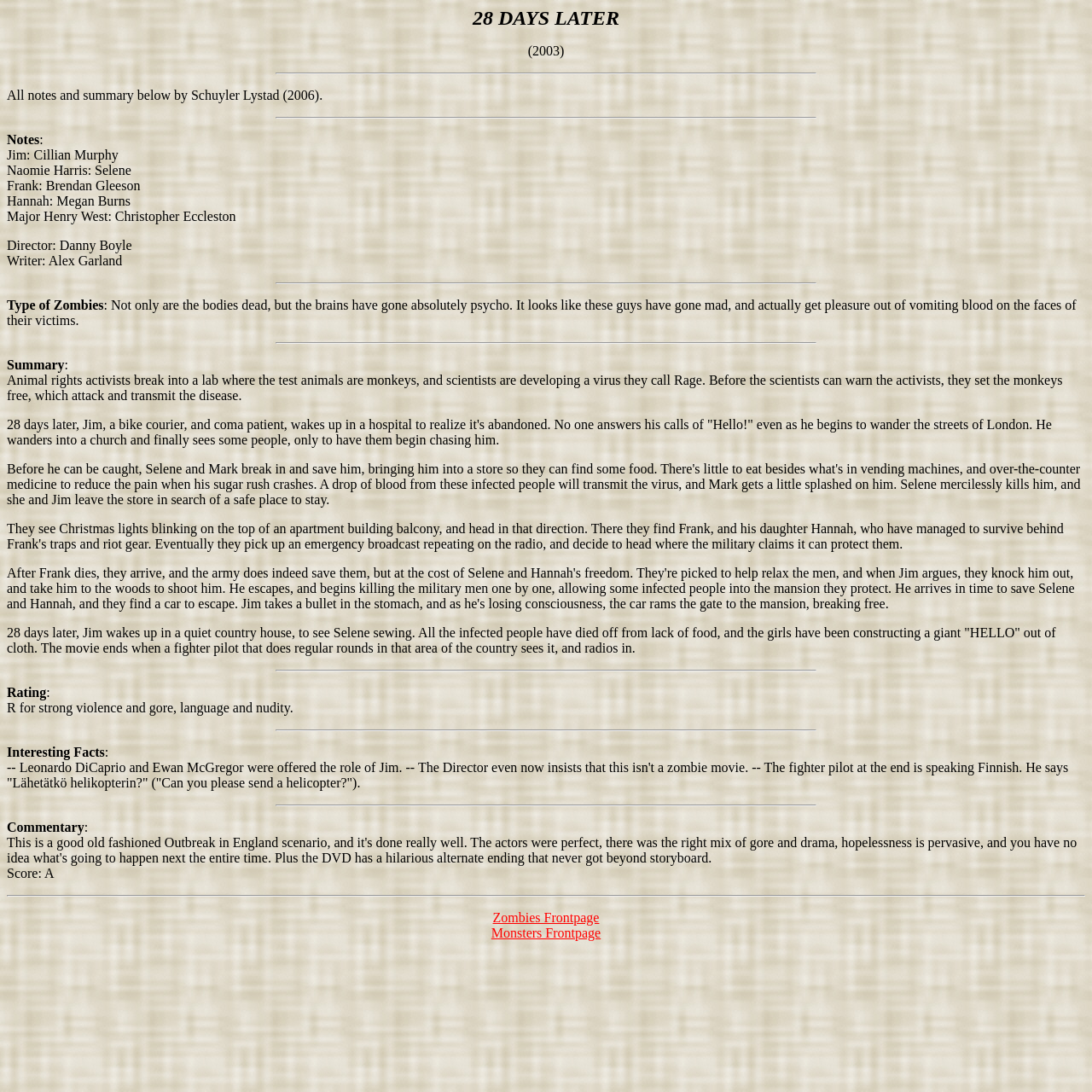Who plays the role of Jim?
Using the visual information, respond with a single word or phrase.

Cillian Murphy